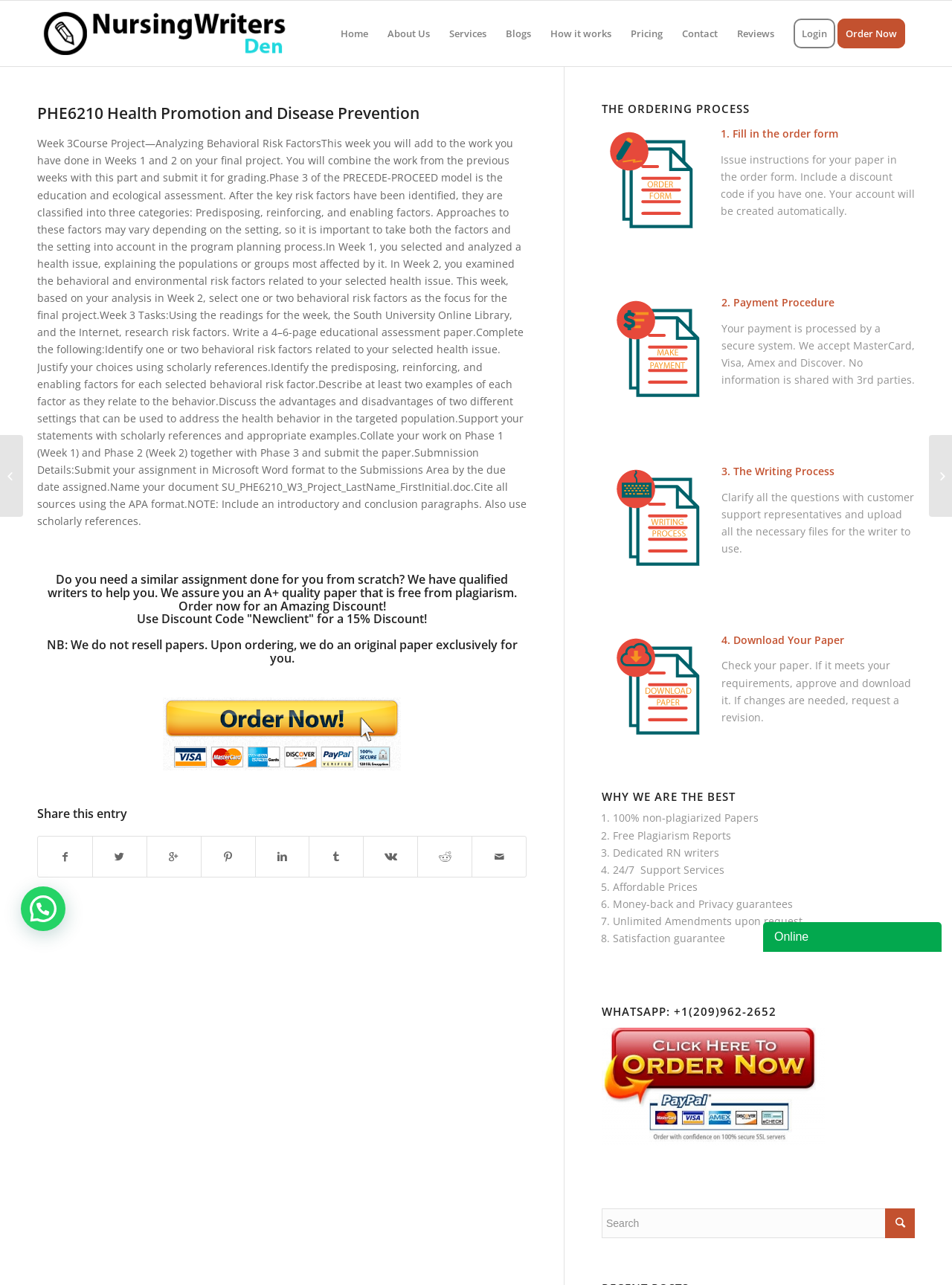Determine the bounding box coordinates of the target area to click to execute the following instruction: "Share this entry."

[0.039, 0.629, 0.553, 0.639]